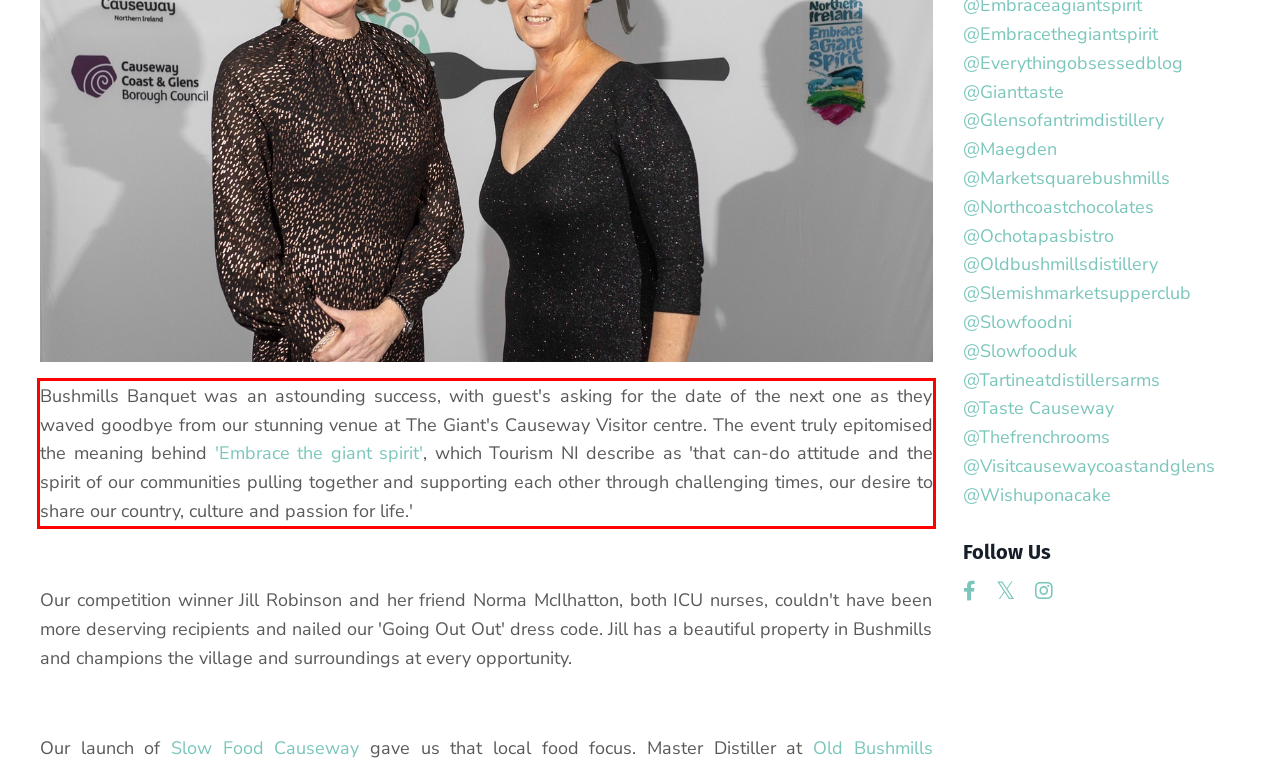You have a screenshot of a webpage with a UI element highlighted by a red bounding box. Use OCR to obtain the text within this highlighted area.

Bushmills Banquet was an astounding success, with guest's asking for the date of the next one as they waved goodbye from our stunning venue at The Giant's Causeway Visitor centre. The event truly epitomised the meaning behind 'Embrace the giant spirit', which Tourism NI describe as 'that can-do attitude and the spirit of our communities pulling together and supporting each other through challenging times, our desire to share our country, culture and passion for life.'